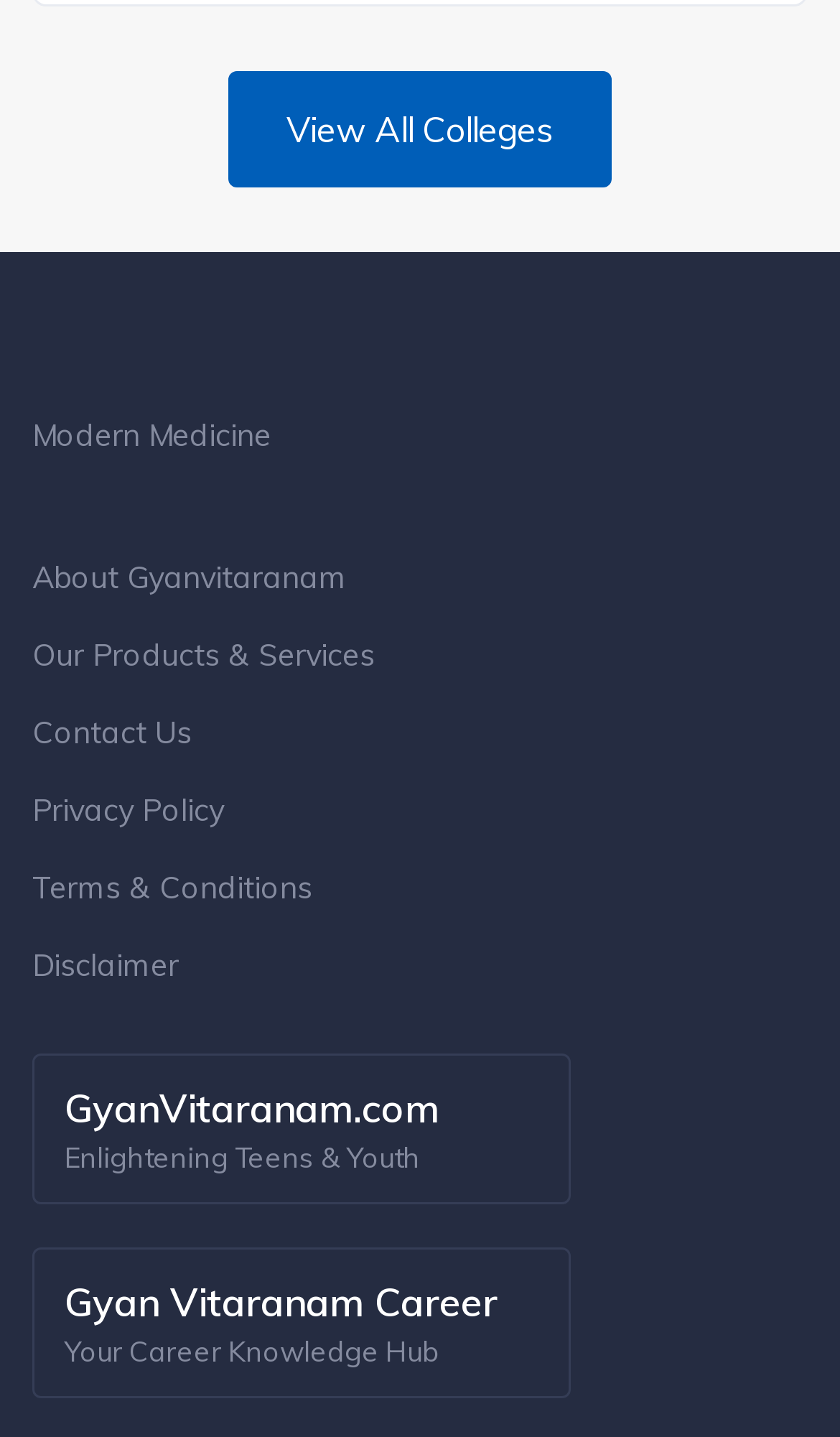Find the bounding box coordinates for the element described here: "GyanVitaranam.com Enlightening Teens & Youth".

[0.038, 0.733, 0.679, 0.838]